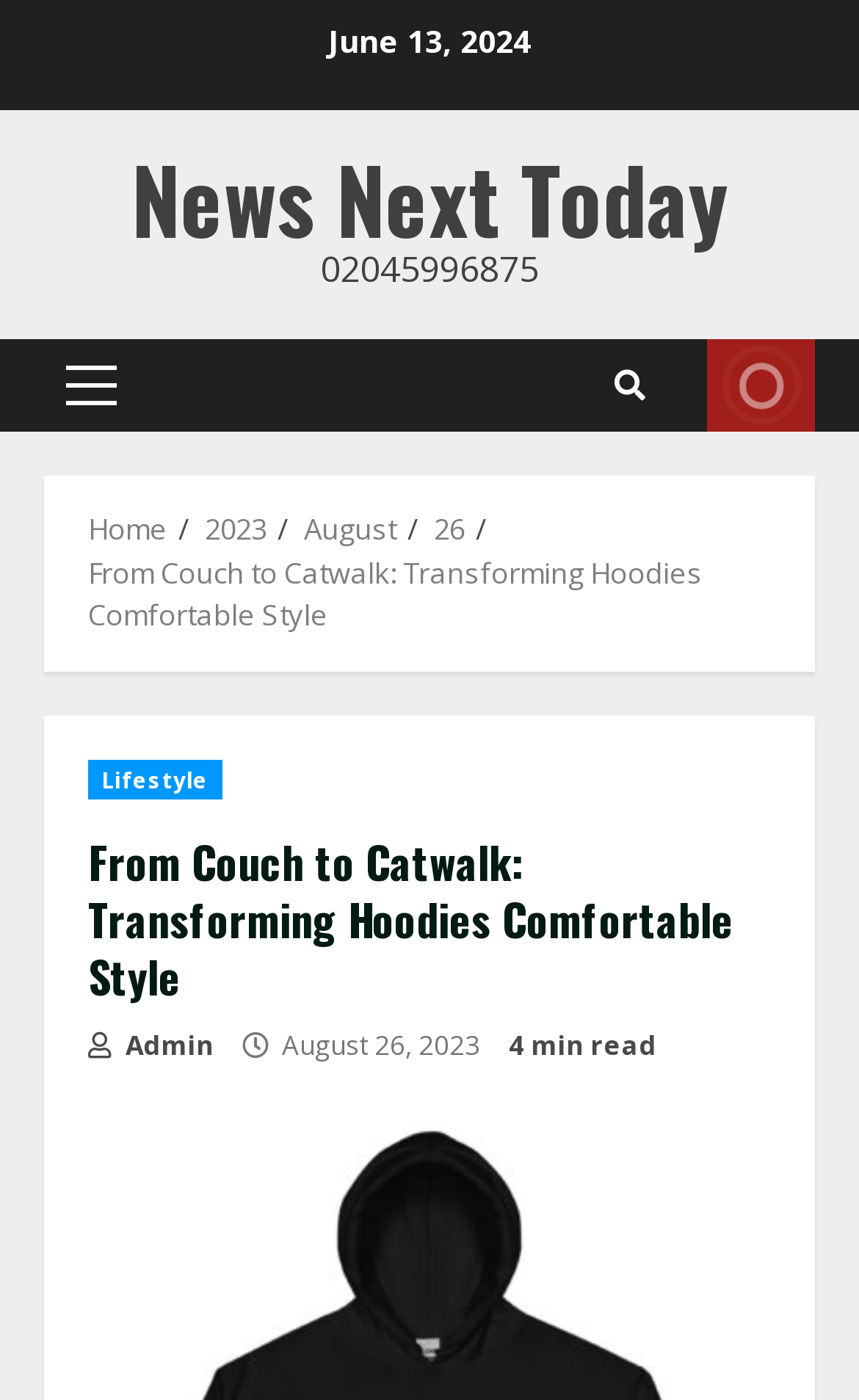Please specify the bounding box coordinates of the element that should be clicked to execute the given instruction: 'read lifestyle articles'. Ensure the coordinates are four float numbers between 0 and 1, expressed as [left, top, right, bottom].

[0.103, 0.542, 0.259, 0.57]